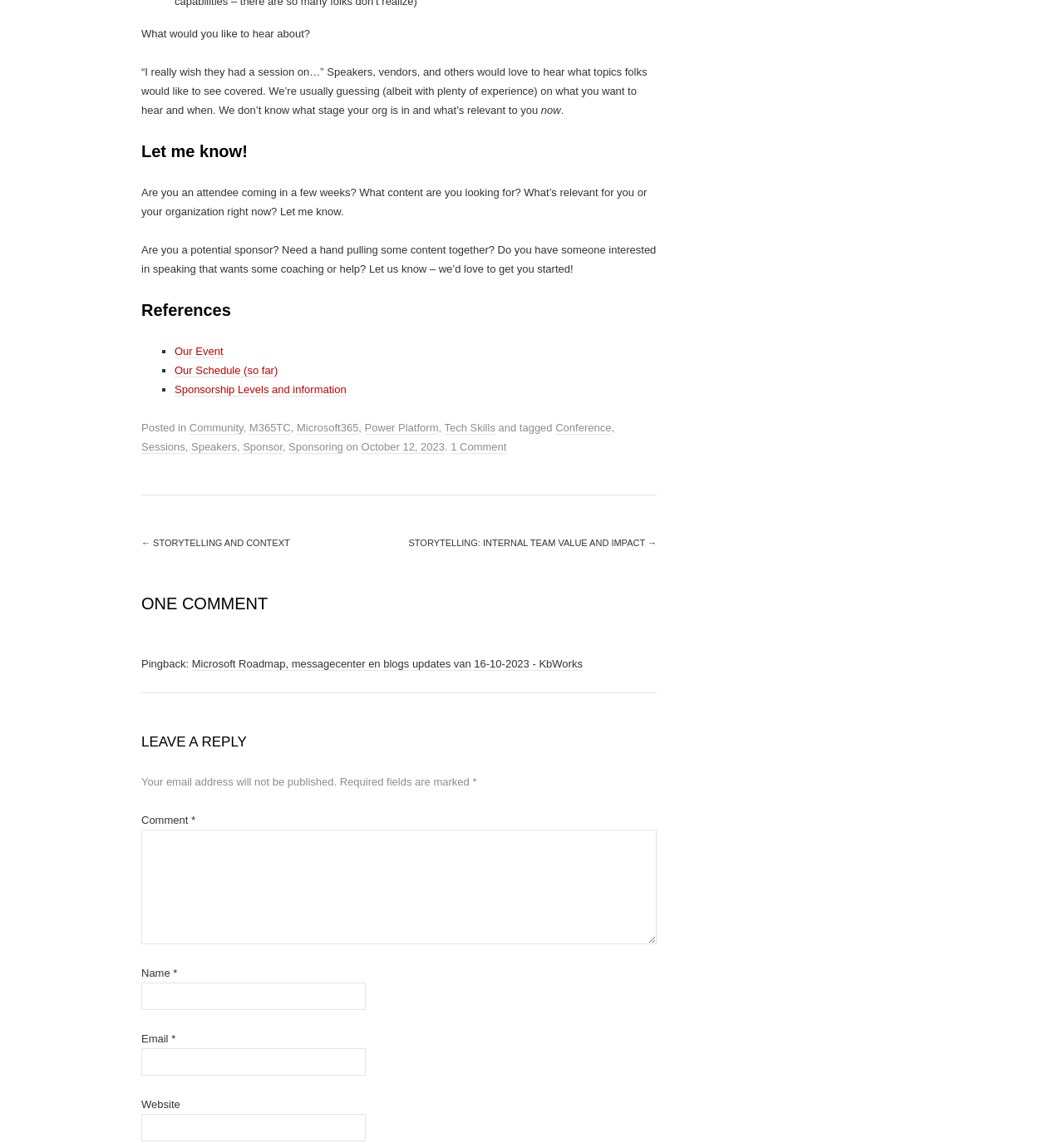Find the bounding box coordinates for the HTML element specified by: "October 12, 2023".

[0.339, 0.385, 0.418, 0.397]